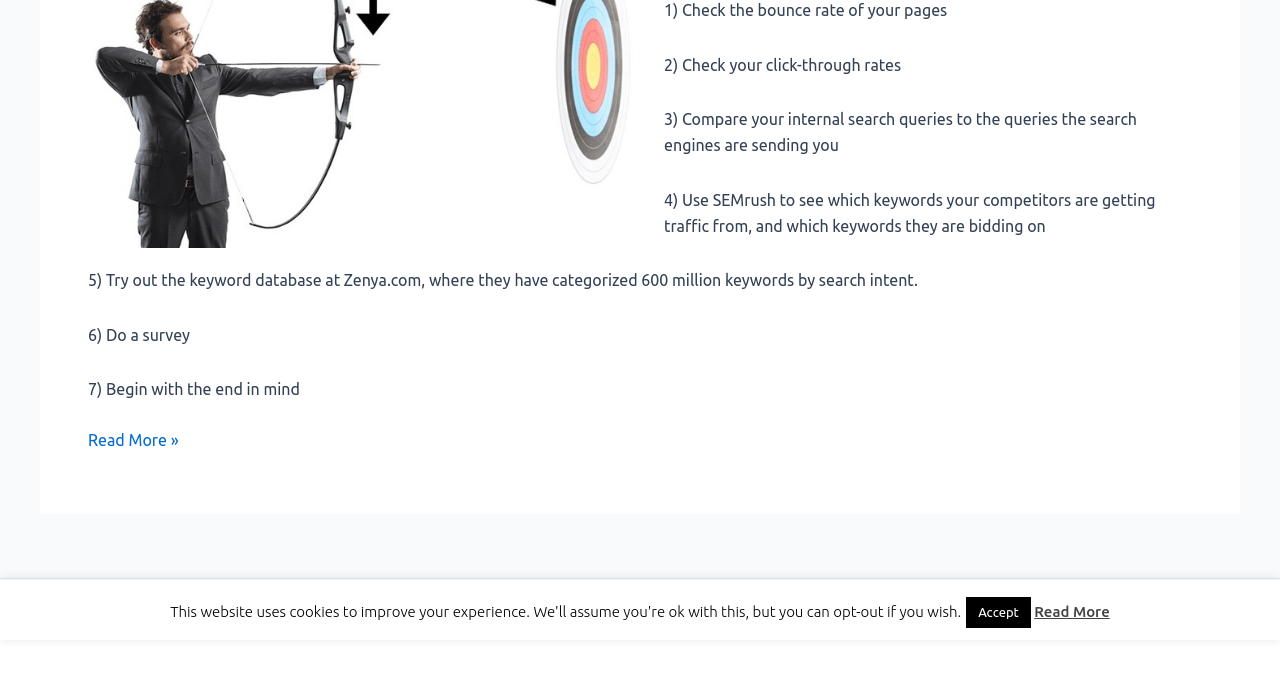Determine the bounding box coordinates for the UI element matching this description: "Read More".

[0.808, 0.863, 0.867, 0.887]